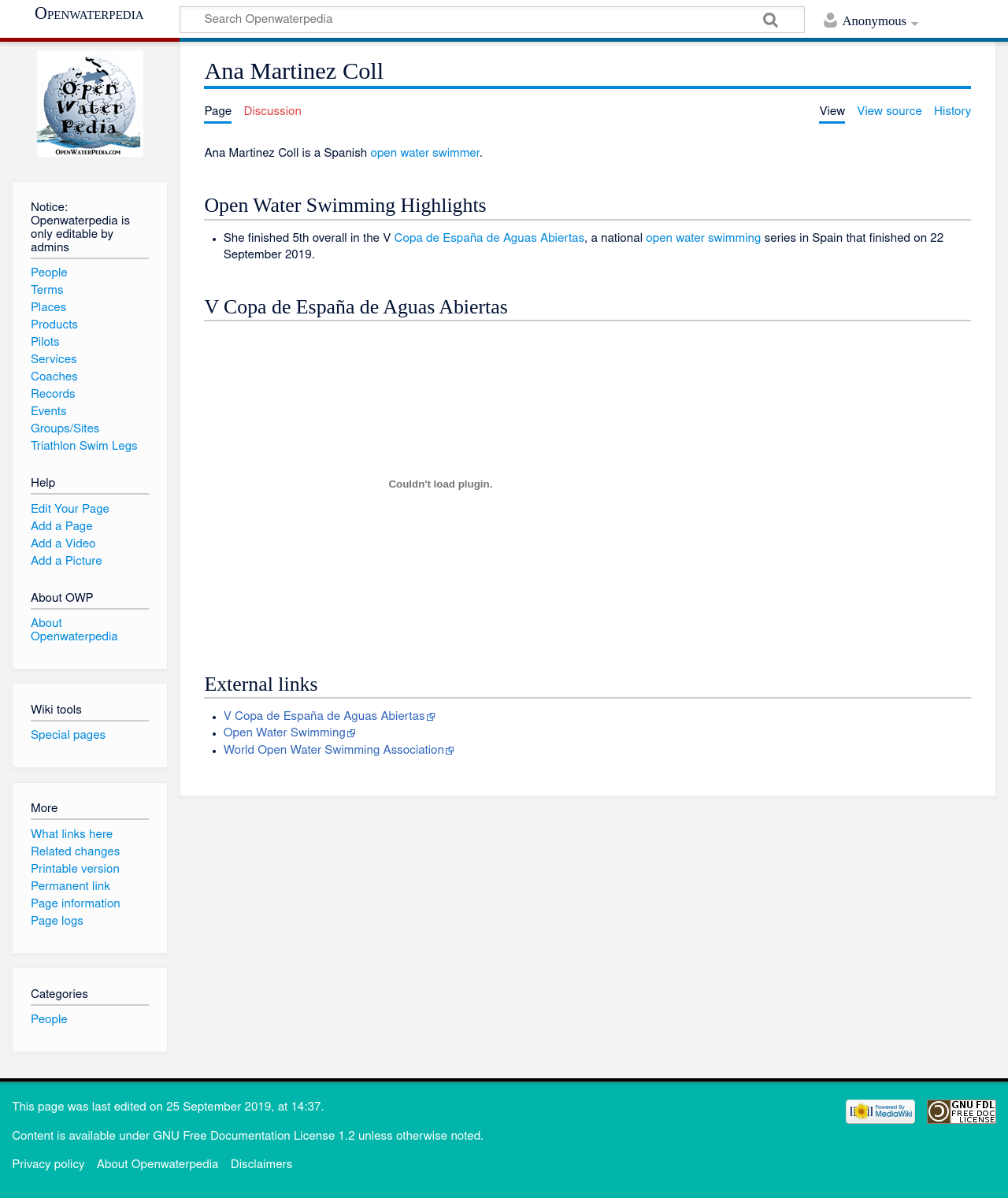Based on the image, please elaborate on the answer to the following question:
What is the purpose of the search box?

I inferred the purpose of the search box by its label 'Search' and its position at the top of the webpage, which is a common location for search functionality.